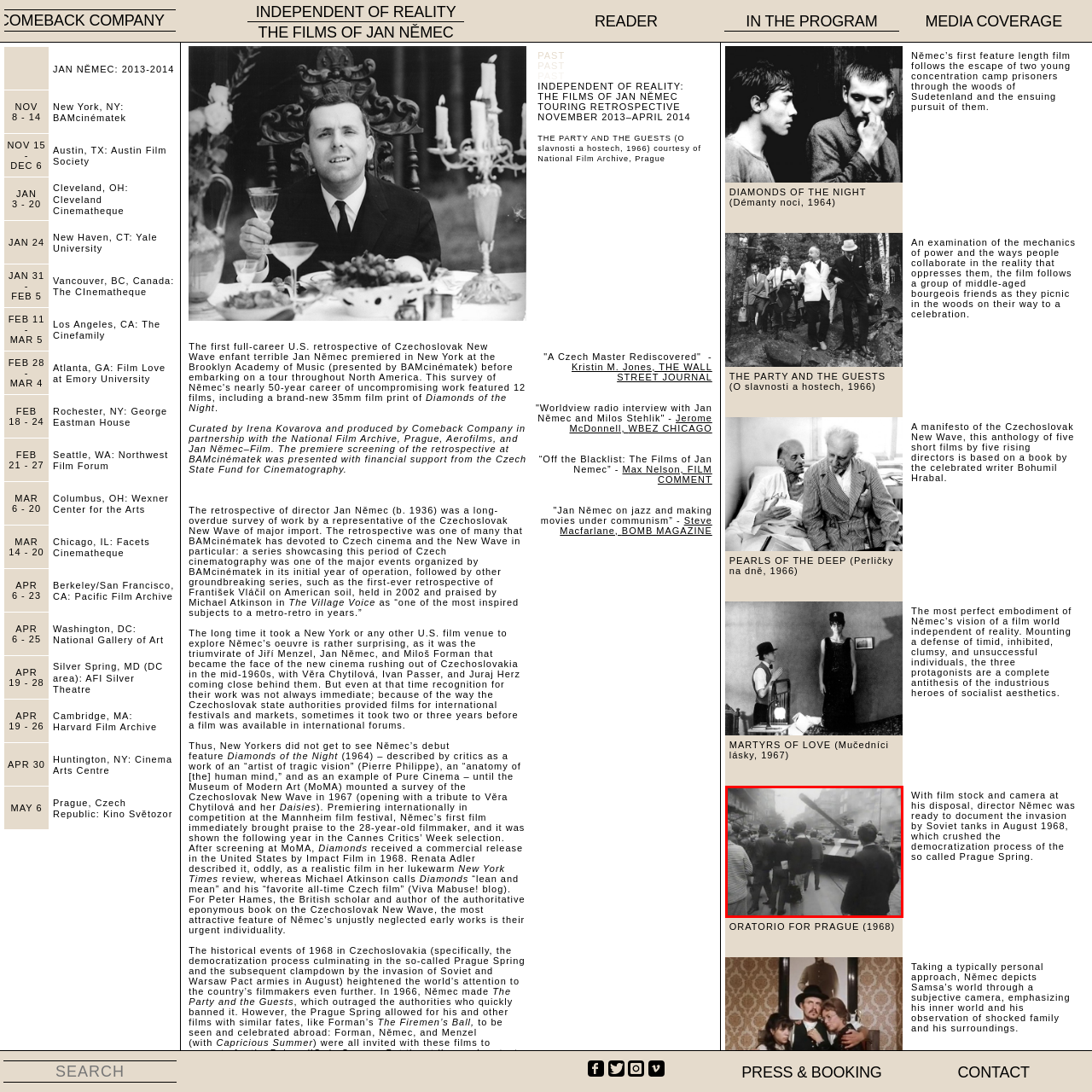What is the architectural style of the buildings in the background?  
Look closely at the image marked by the red border and give a detailed response rooted in the visual details found within the image.

The architectural style of the buildings in the background is mid-20th century because the caption specifically mentions that the scene is set in an urban environment characterized by mid-20th century architecture, which suggests that the buildings in the background are typical of that era.